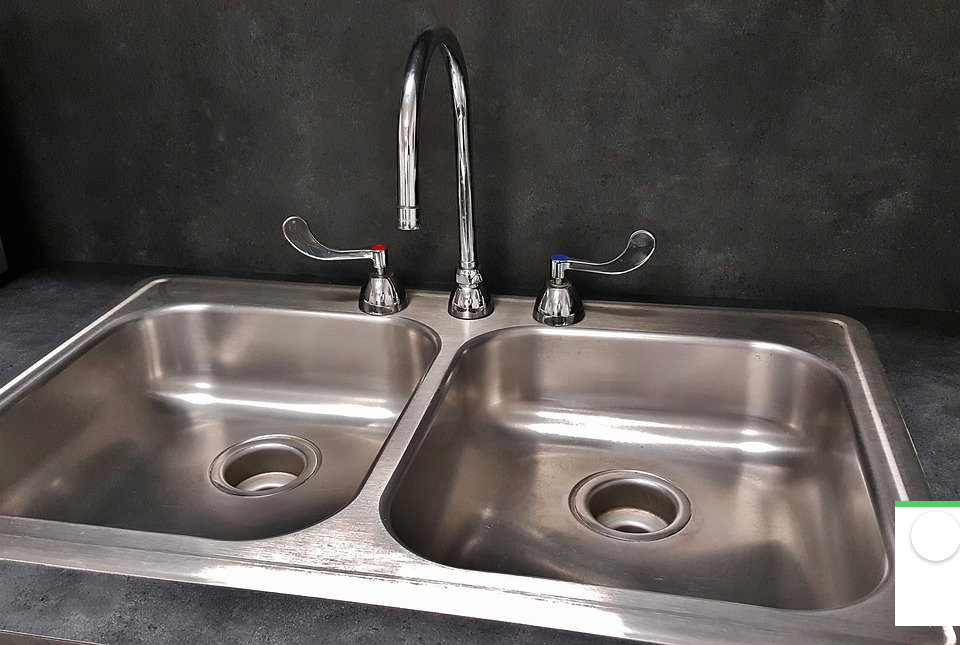Give a short answer to this question using one word or a phrase:
What is the shape of each sink basin?

circular